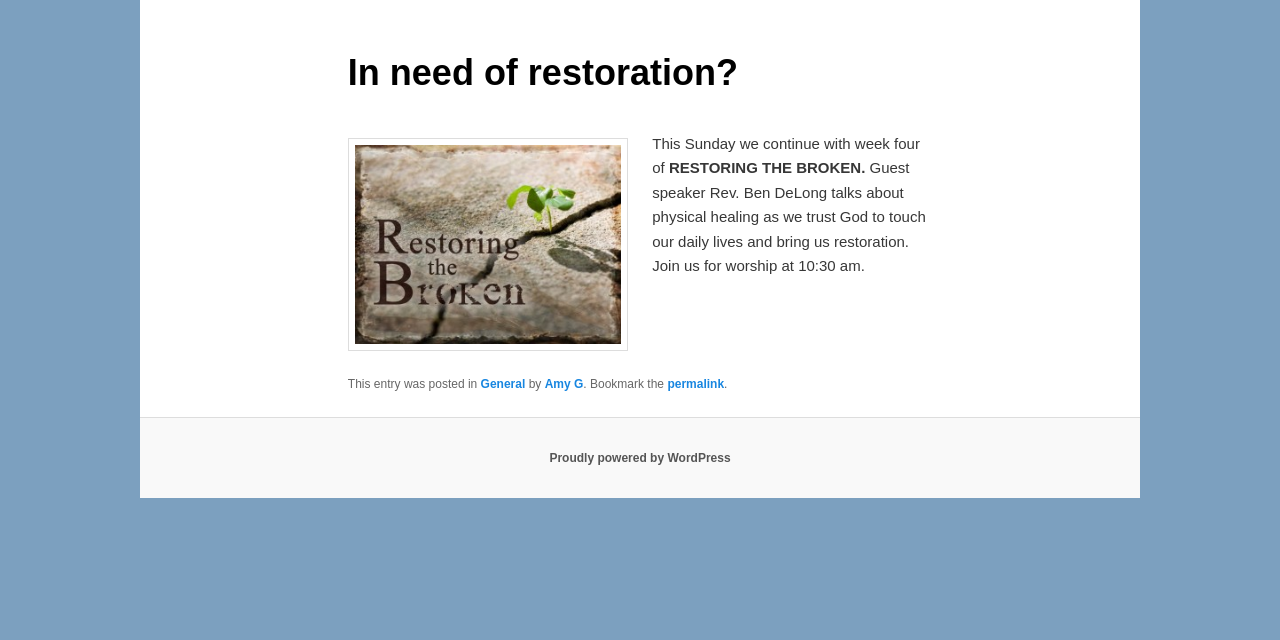Identify the bounding box for the UI element described as: "Amy G". The coordinates should be four float numbers between 0 and 1, i.e., [left, top, right, bottom].

[0.426, 0.589, 0.456, 0.611]